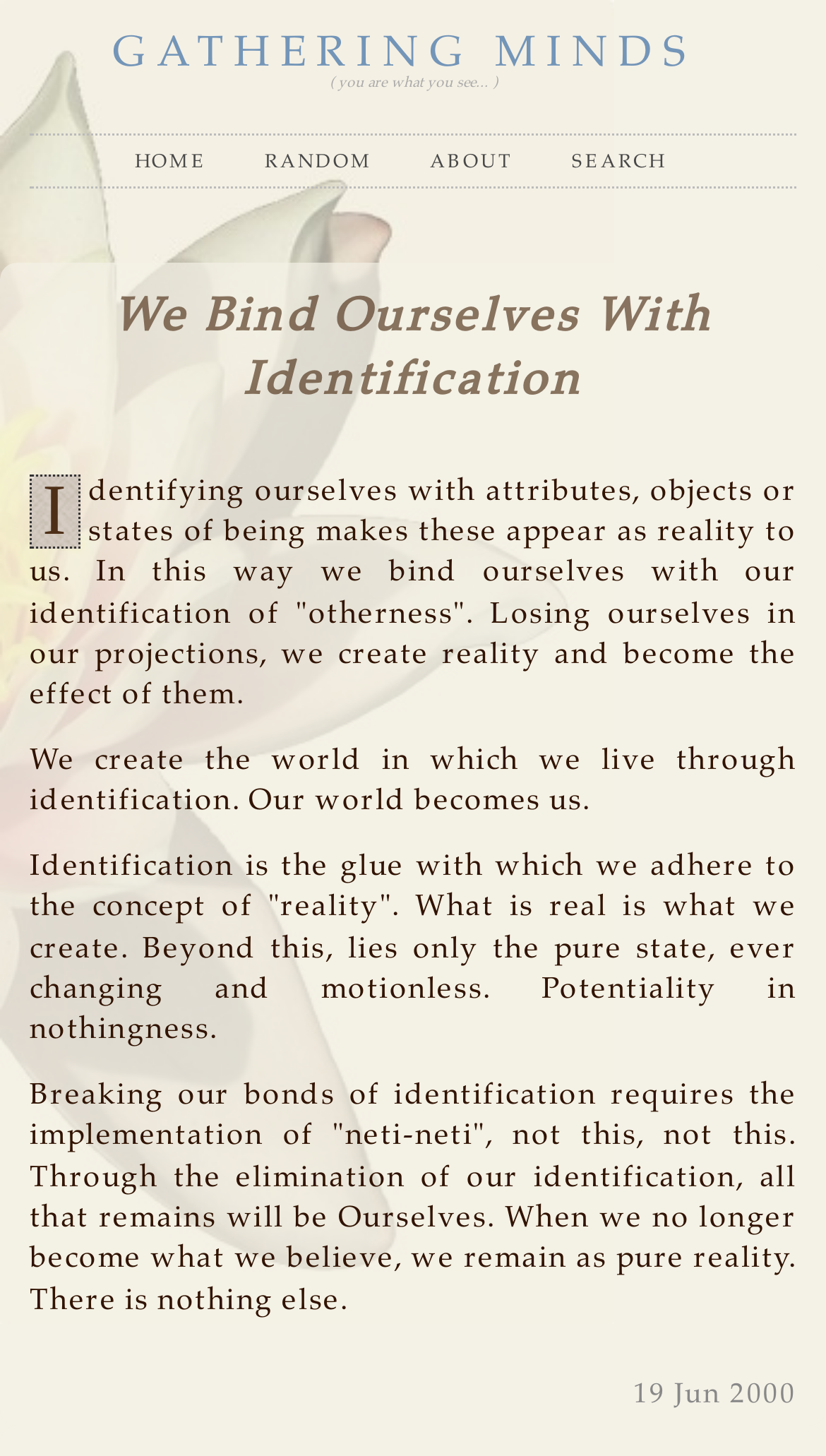Answer briefly with one word or phrase:
Is the article focused on a specific author?

No